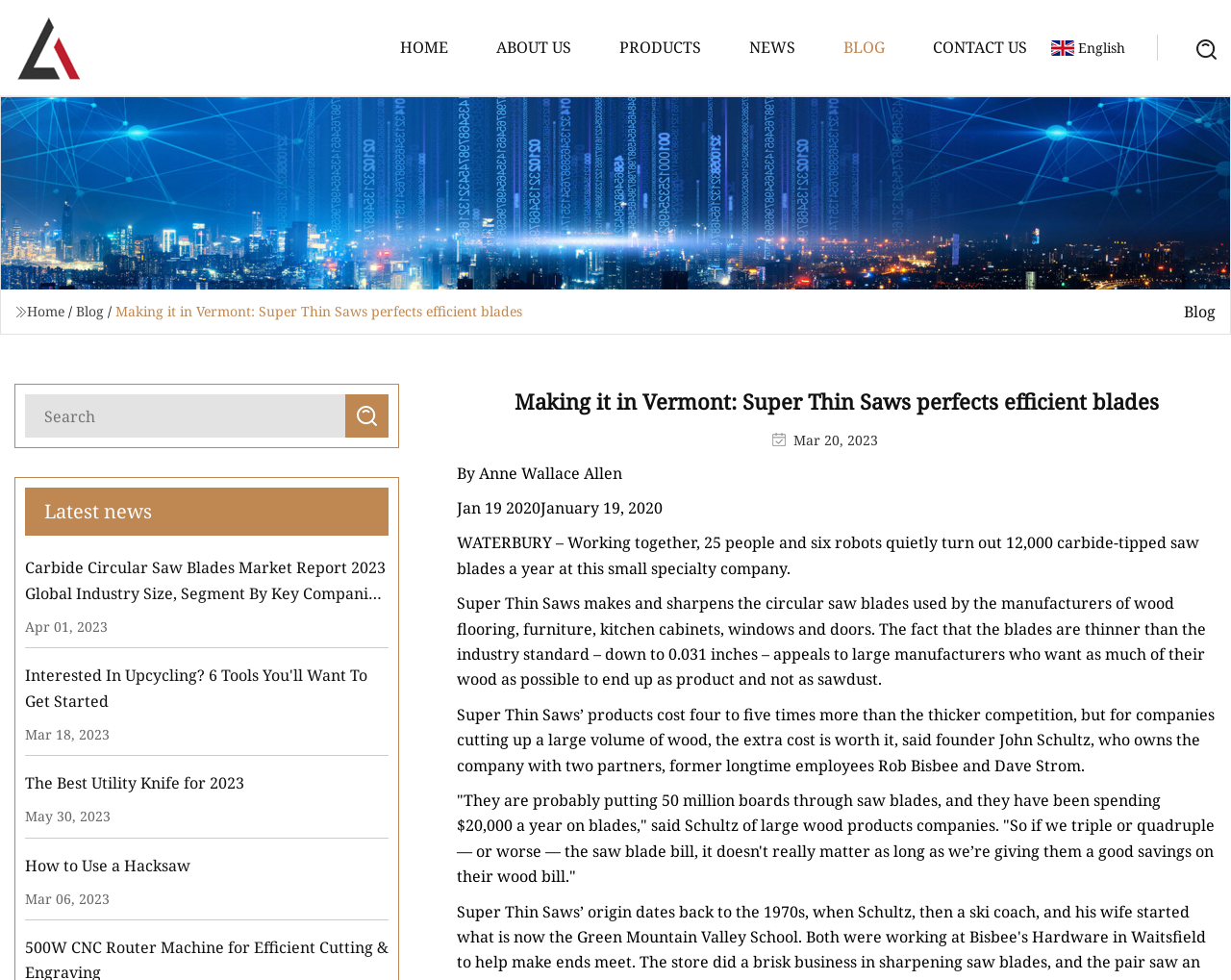Locate the bounding box of the UI element described by: "ATOM BLADE" in the given webpage screenshot.

[0.507, 0.643, 0.726, 0.678]